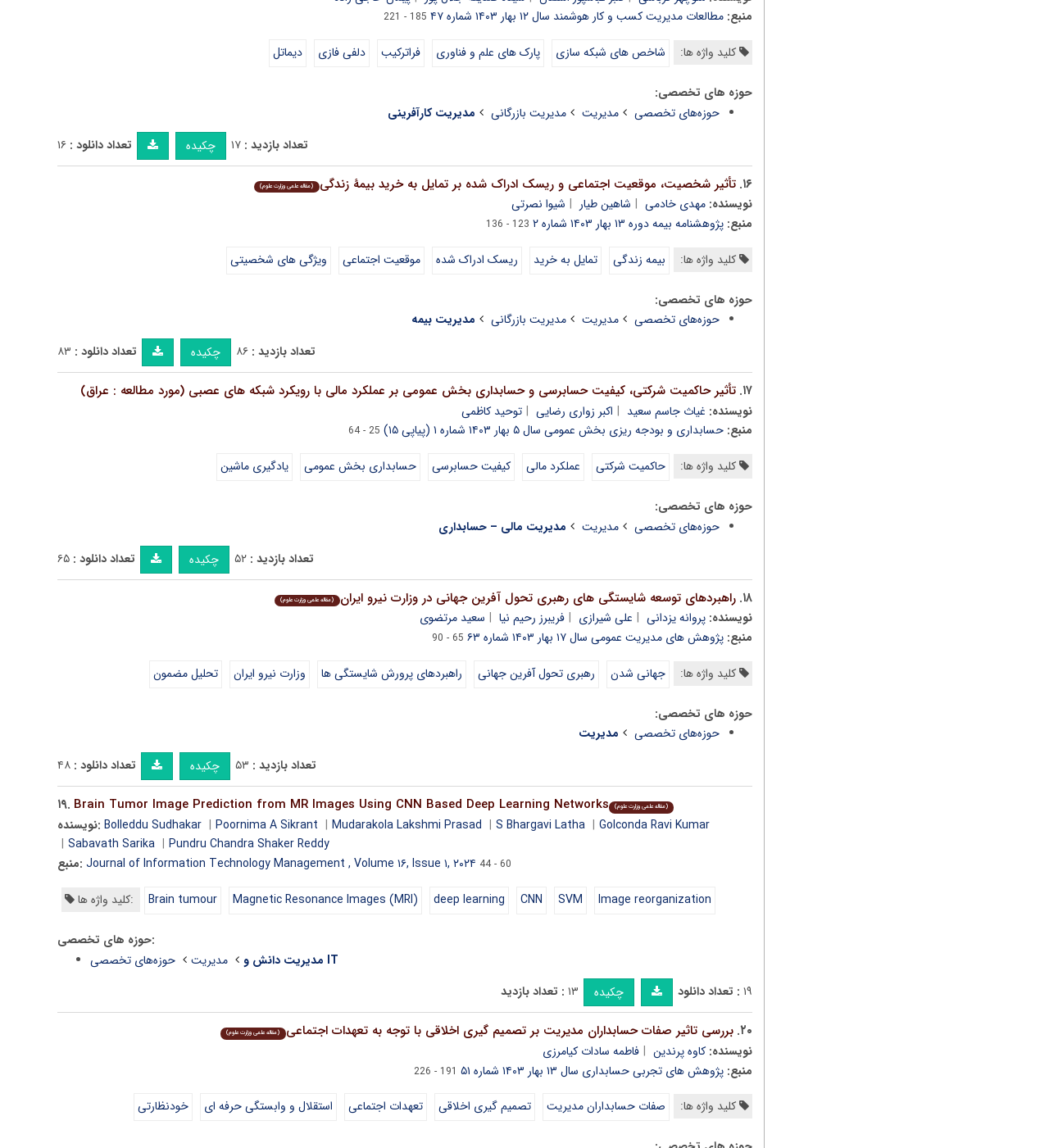Please specify the bounding box coordinates in the format (top-left x, top-left y, bottom-right x, bottom-right y), with values ranging from 0 to 1. Identify the bounding box for the UI component described as follows: parent_node: Search for: value="Search"

None